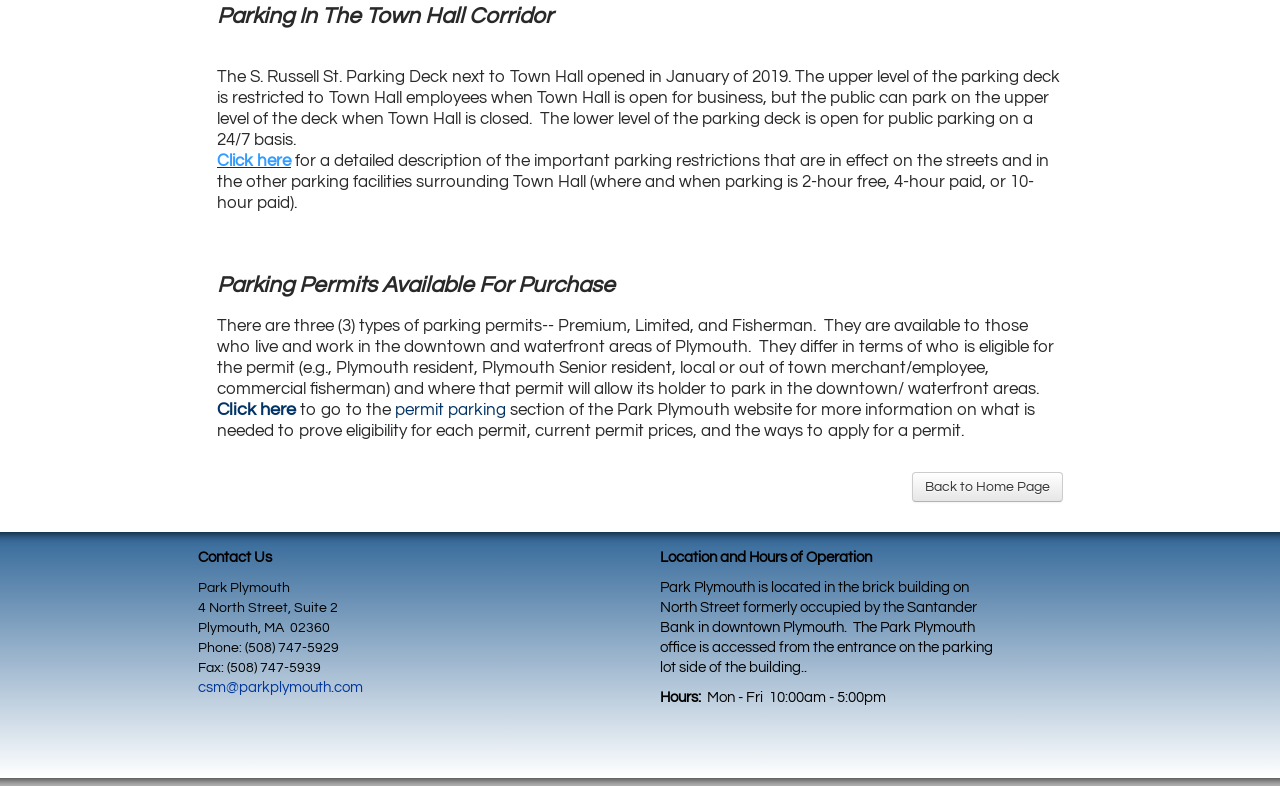Based on the element description "Back to Home Page", predict the bounding box coordinates of the UI element.

[0.712, 0.601, 0.83, 0.639]